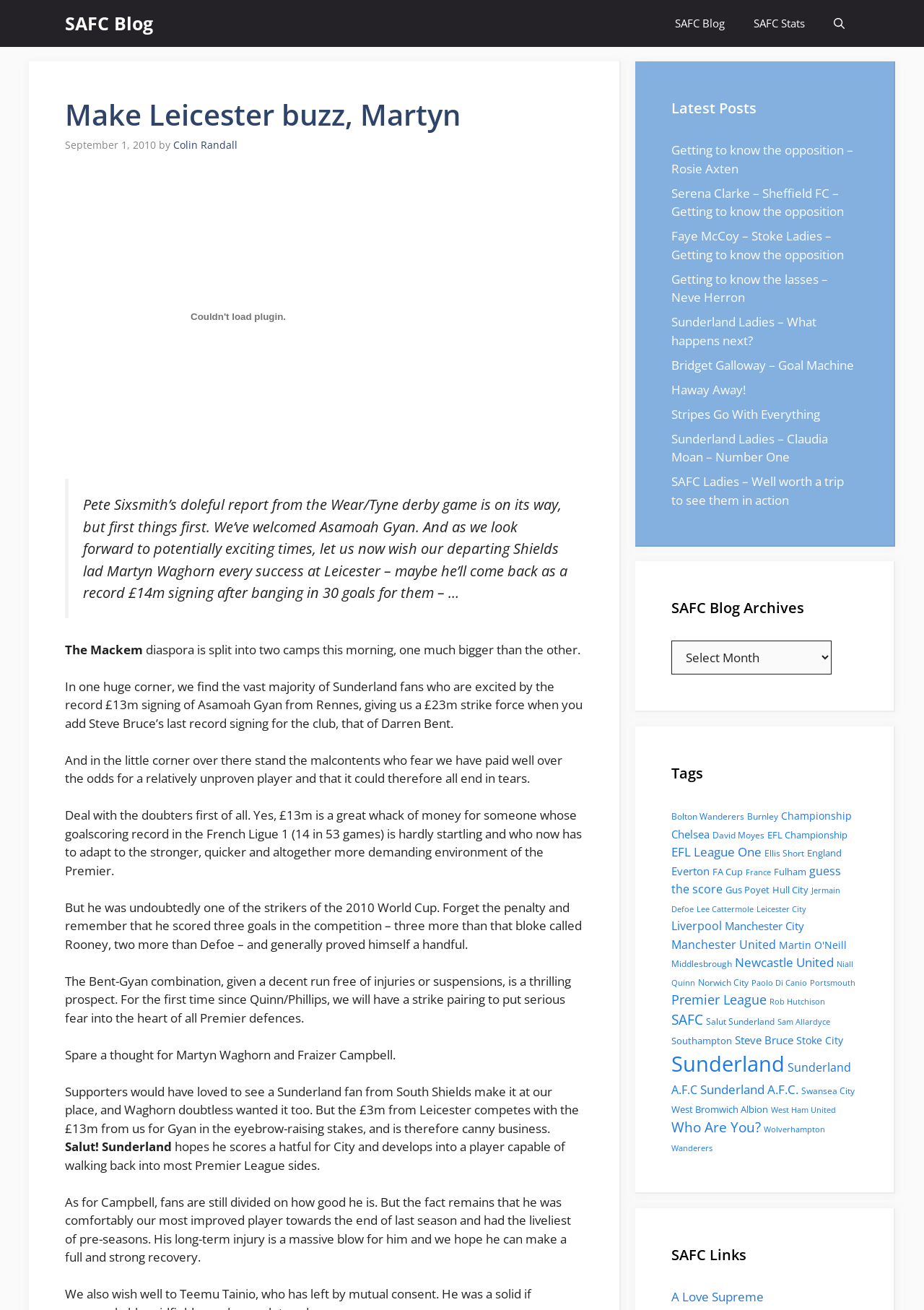Who is the author of the article?
Based on the screenshot, provide your answer in one word or phrase.

Colin Randall